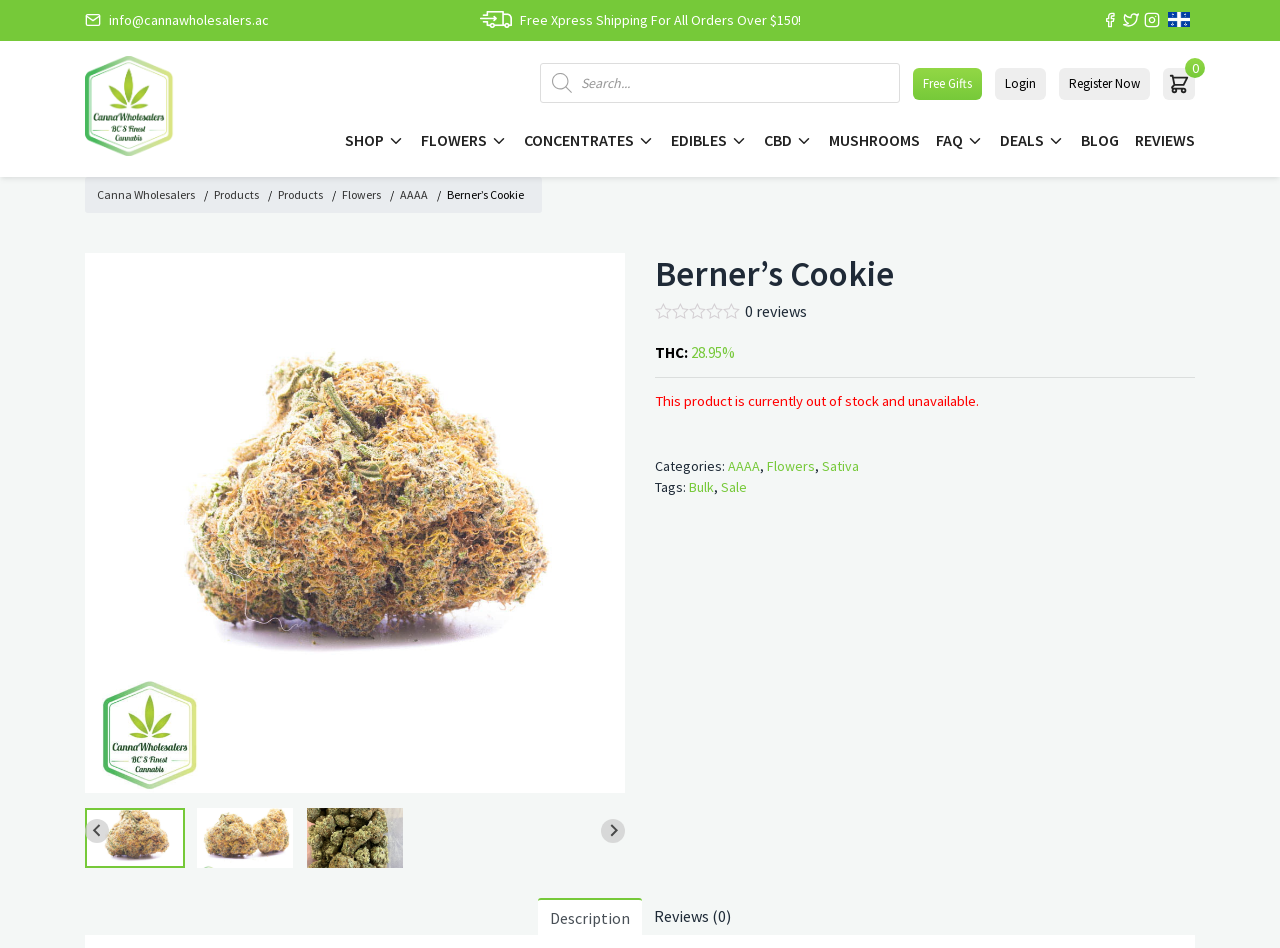Respond to the question below with a concise word or phrase:
What is the minimum order for free Xpress shipping?

Over $150